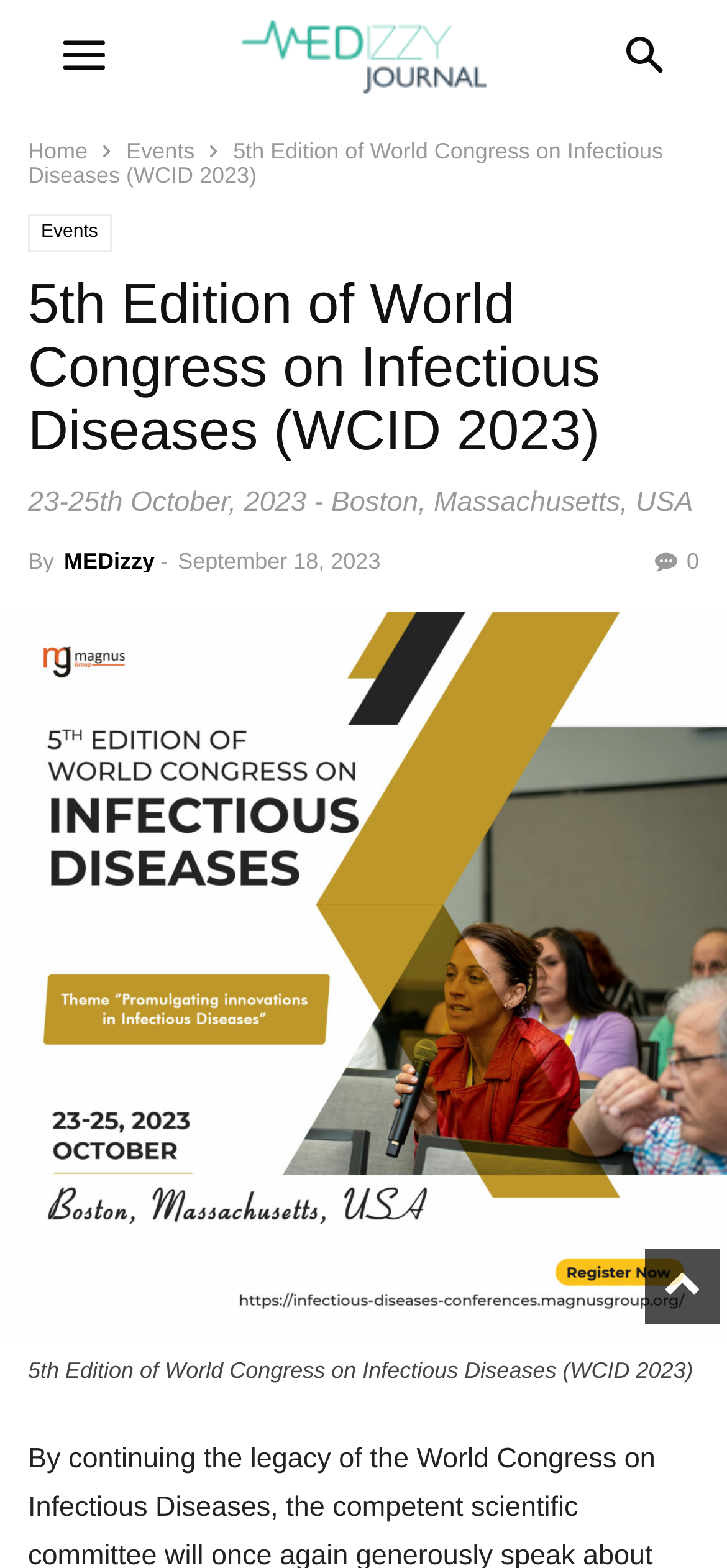Using floating point numbers between 0 and 1, provide the bounding box coordinates in the format (top-left x, top-left y, bottom-right x, bottom-right y). Locate the UI element described here: Events

[0.174, 0.088, 0.268, 0.105]